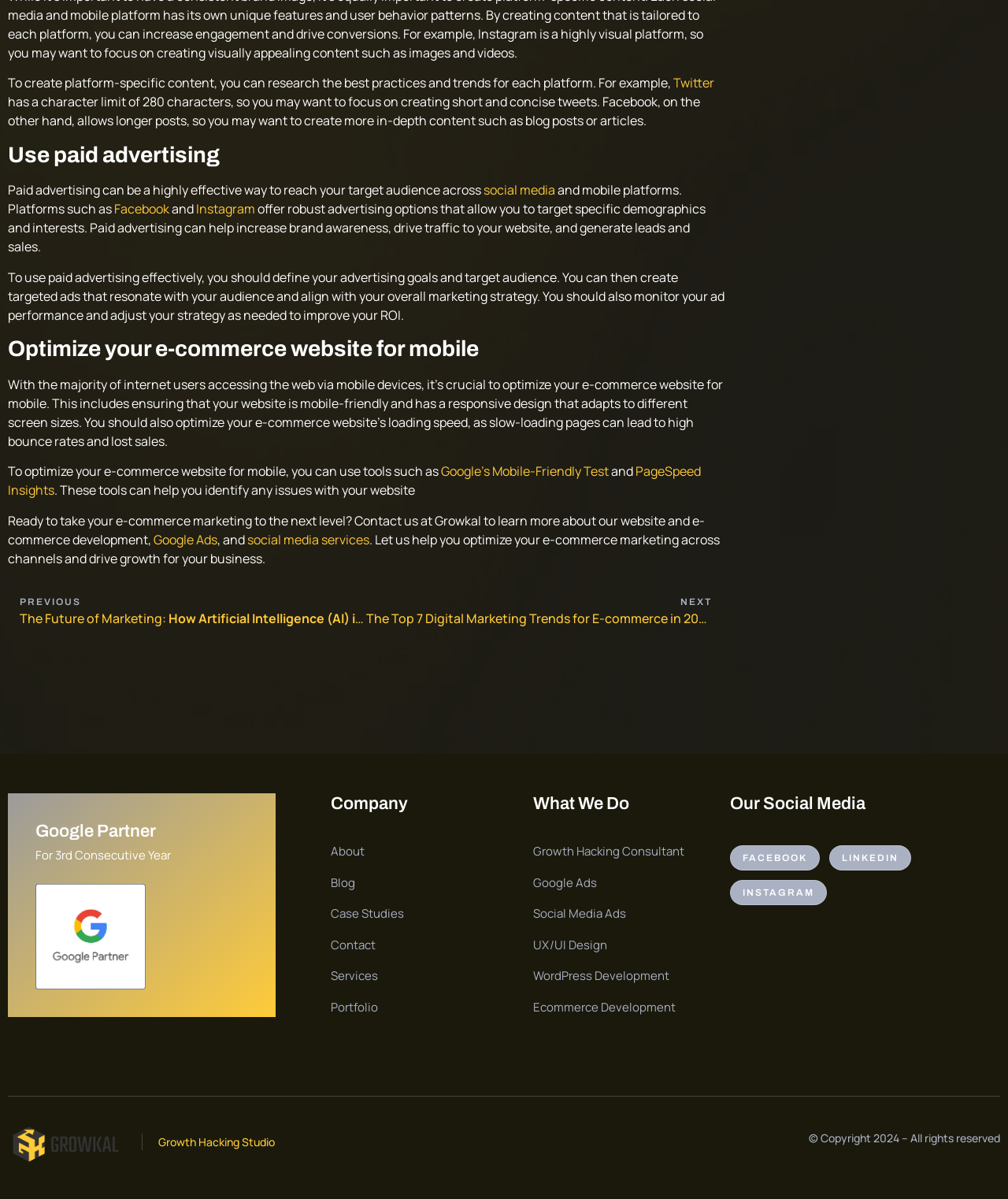What is the purpose of paid advertising?
Can you provide a detailed and comprehensive answer to the question?

The webpage states that paid advertising can help increase brand awareness, drive traffic to your website, and generate leads and sales. This is mentioned in the section 'Use paid advertising'.